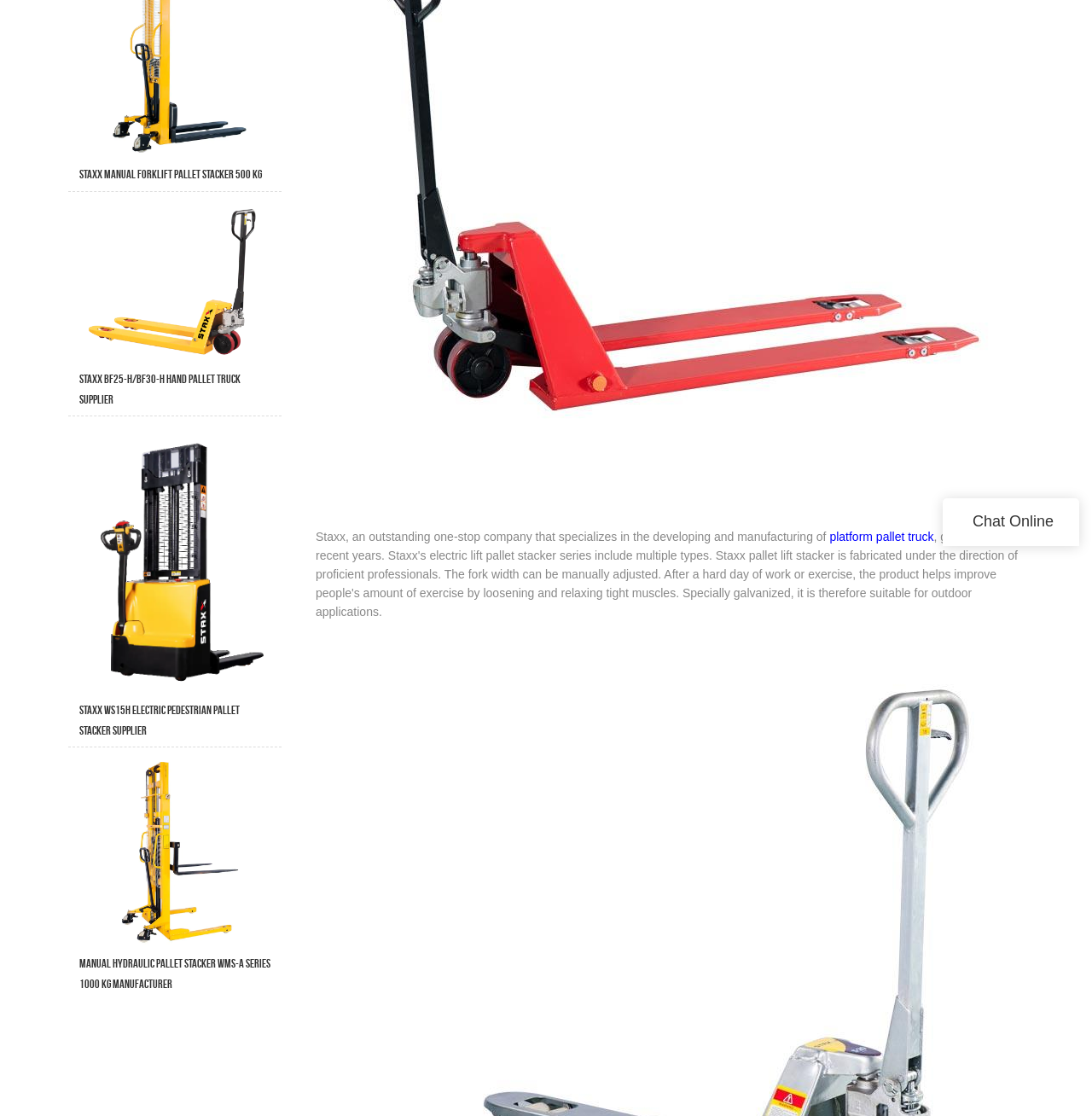Return the bounding box coordinates of the UI element that corresponds to this description: "platform pallet truck". The coordinates must be given as four float numbers in the range of 0 and 1, [left, top, right, bottom].

[0.76, 0.475, 0.855, 0.487]